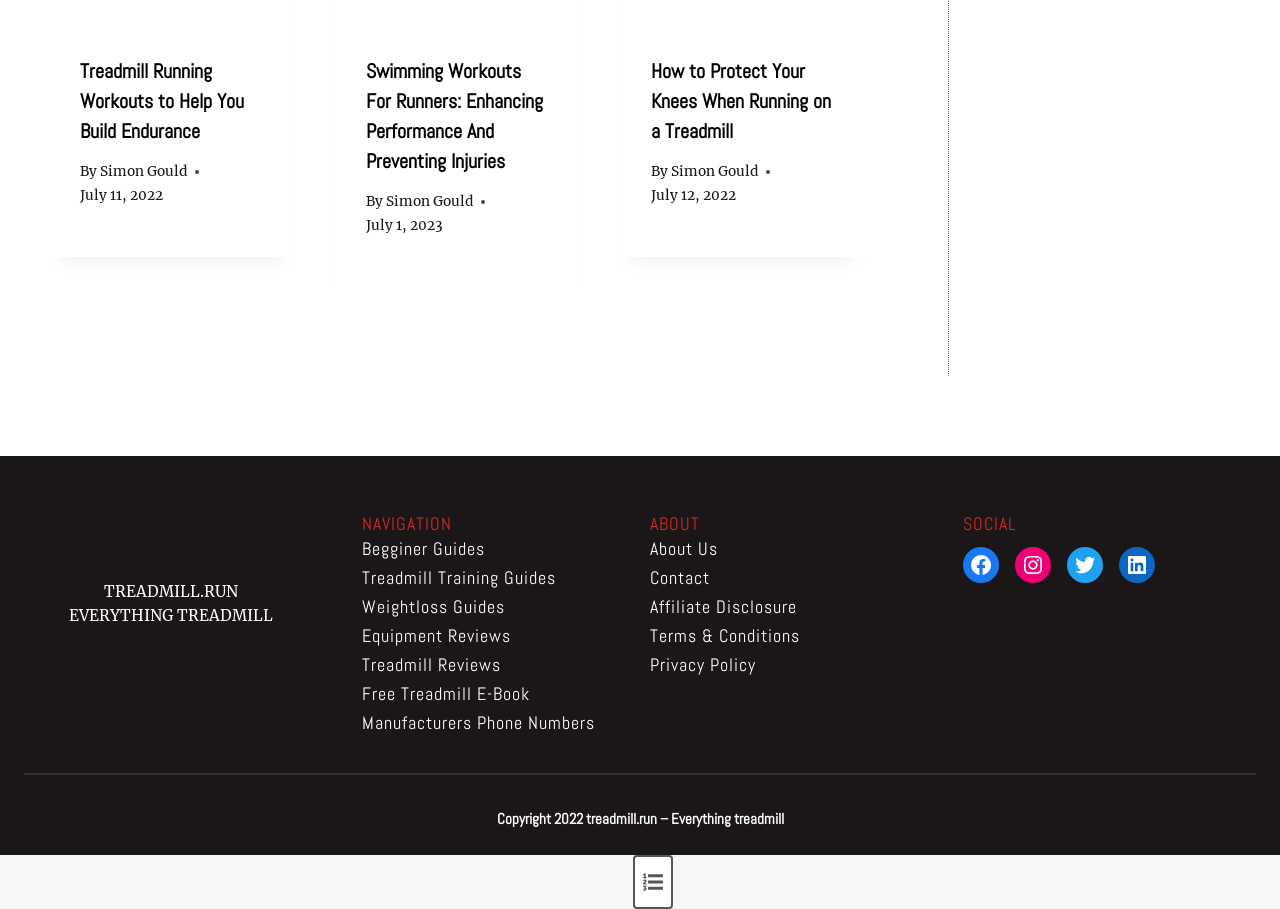Show me the bounding box coordinates of the clickable region to achieve the task as per the instruction: "Click on the 'Free Treadmill E-Book' link".

[0.283, 0.75, 0.414, 0.776]